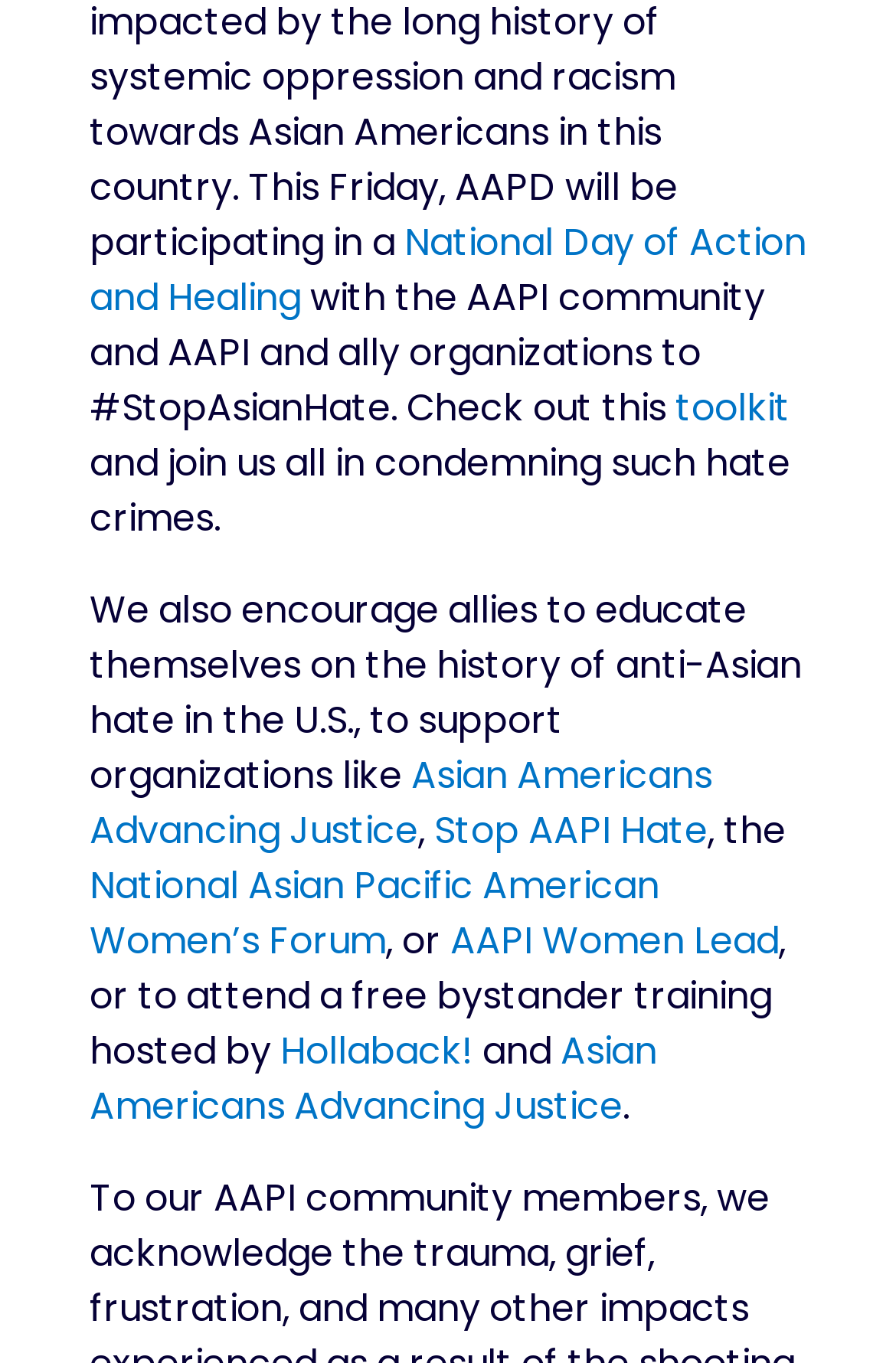Extract the bounding box coordinates for the UI element described by the text: "Stop AAPI Hate". The coordinates should be in the form of [left, top, right, bottom] with values between 0 and 1.

[0.485, 0.591, 0.79, 0.629]